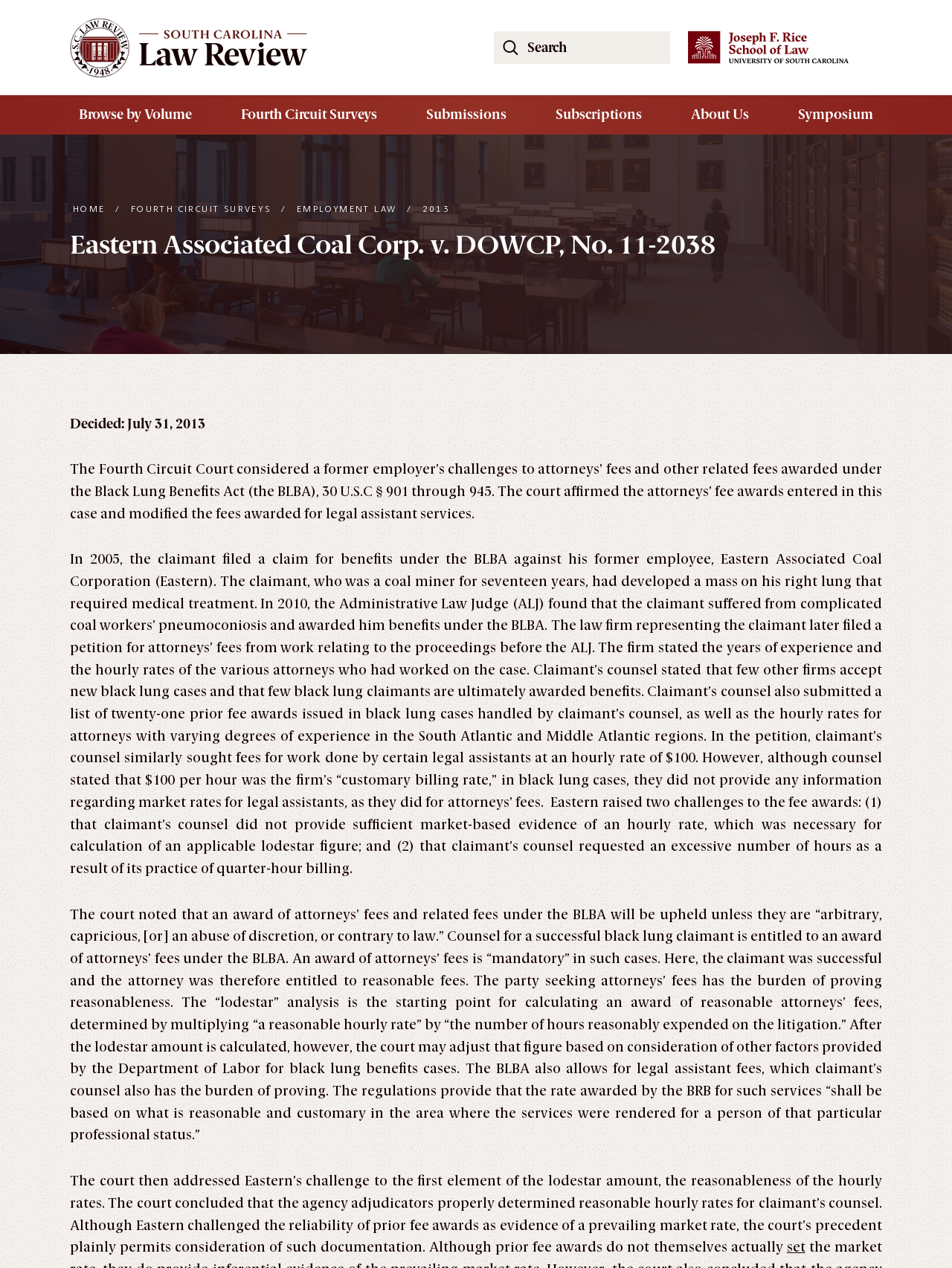What is the hourly rate of legal assistants?
Based on the image, provide a one-word or brief-phrase response.

$100